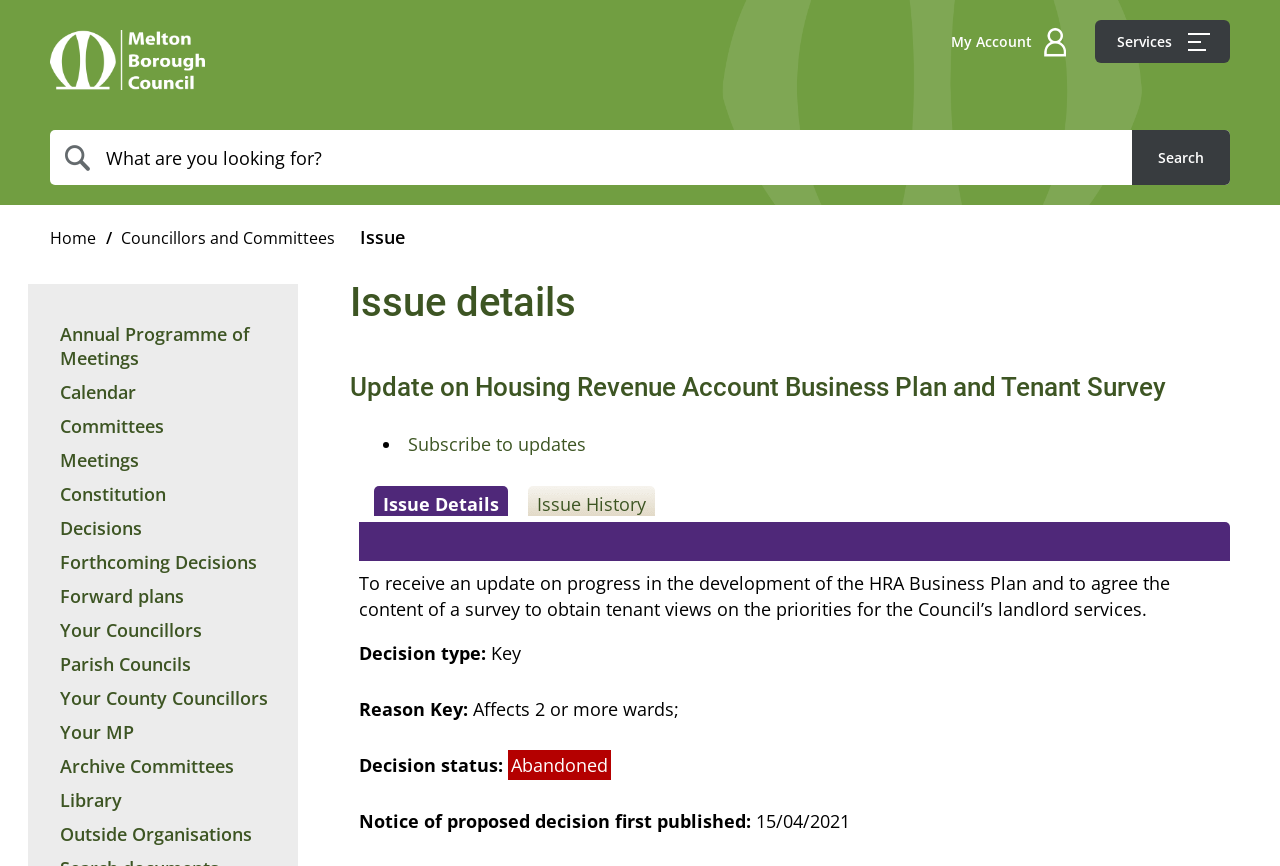Identify the bounding box coordinates for the region of the element that should be clicked to carry out the instruction: "Search for an issue". The bounding box coordinates should be four float numbers between 0 and 1, i.e., [left, top, right, bottom].

[0.039, 0.15, 0.961, 0.214]